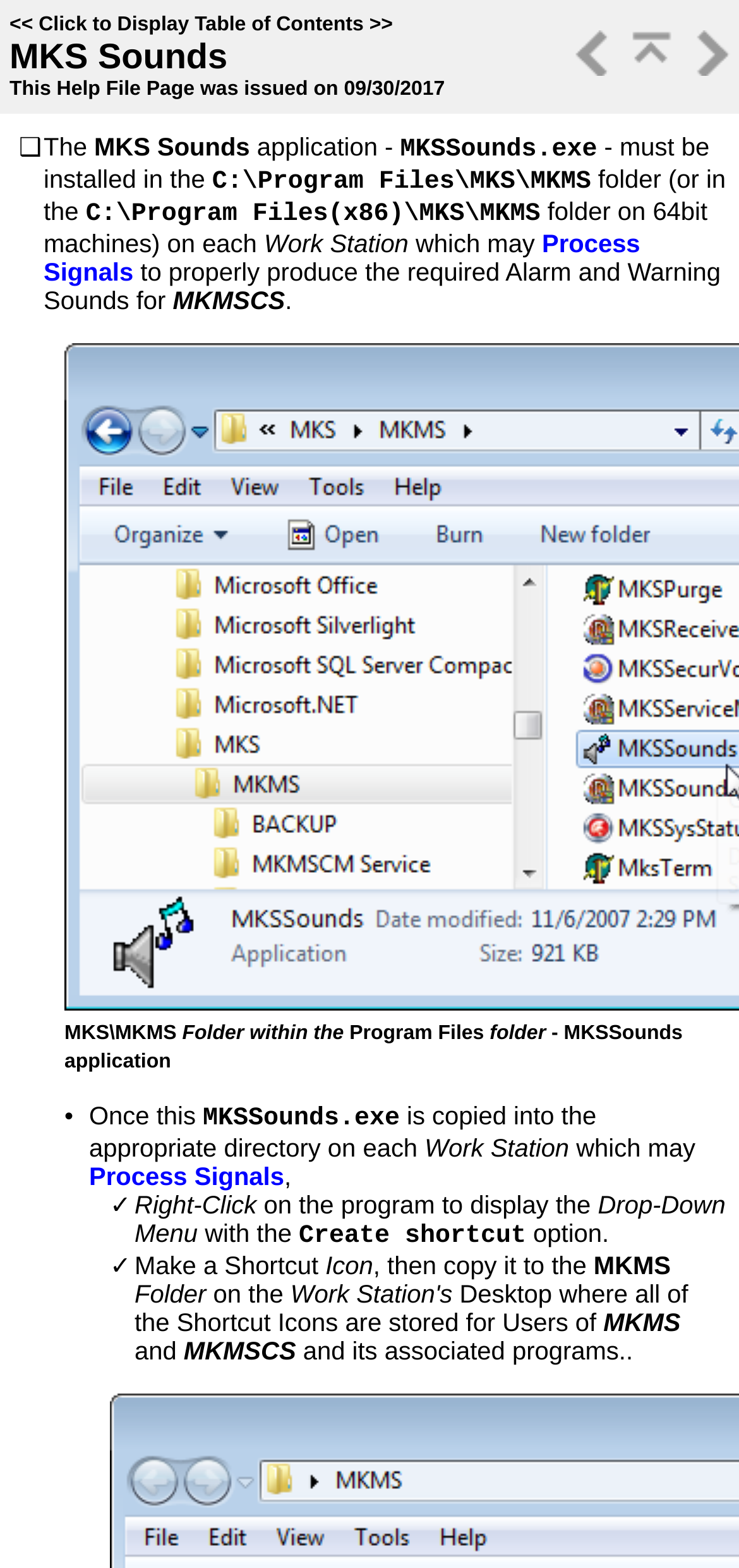What is the purpose of the MKS Sounds application?
Respond with a short answer, either a single word or a phrase, based on the image.

Produce Alarm and Warning Sounds